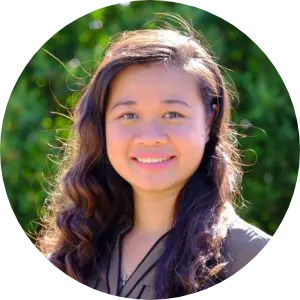What is the significance of the natural greenery in the background?
Answer the question with detailed information derived from the image.

The caption states that the natural greenery in the background adds a serene touch, symbolizing health and vitality, which aligns with Hop Le's practice philosophy of promoting optimal health and wellness.